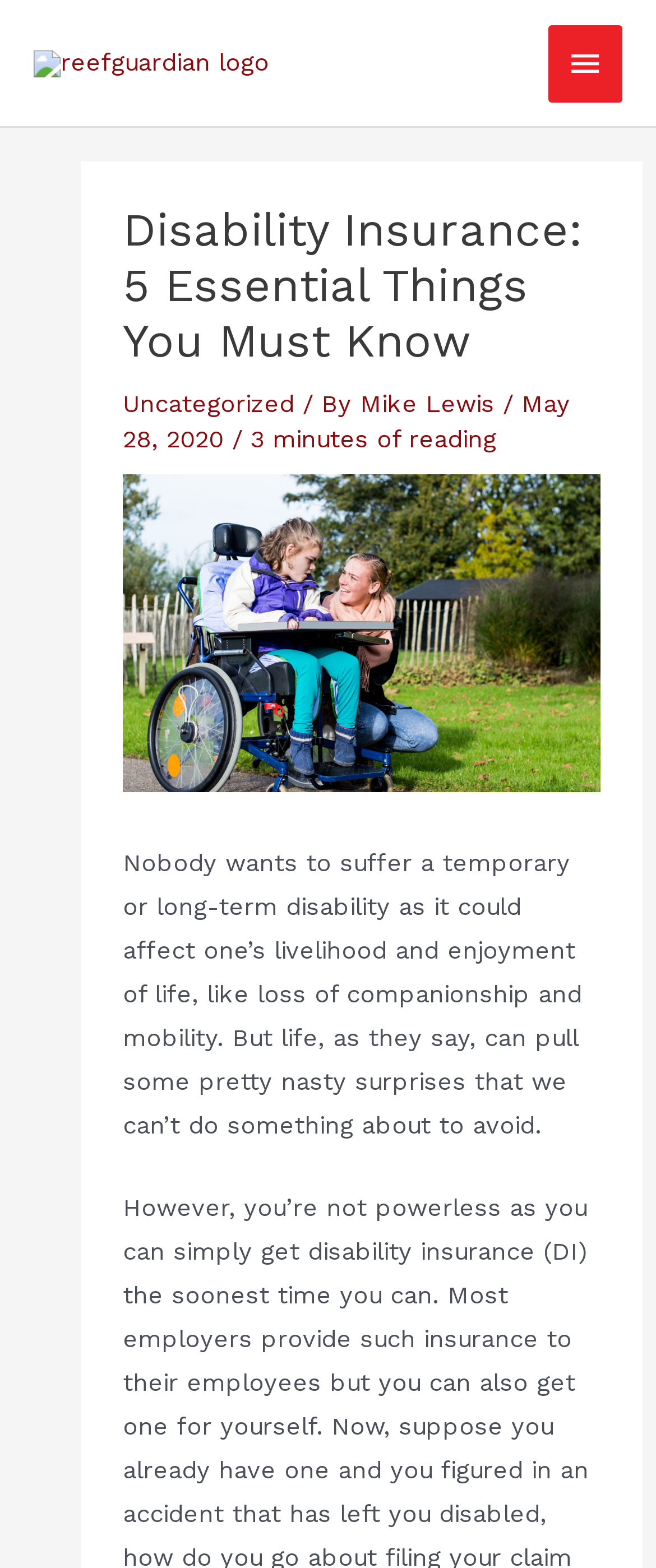How long does it take to read the article?
Please provide a single word or phrase in response based on the screenshot.

3 minutes